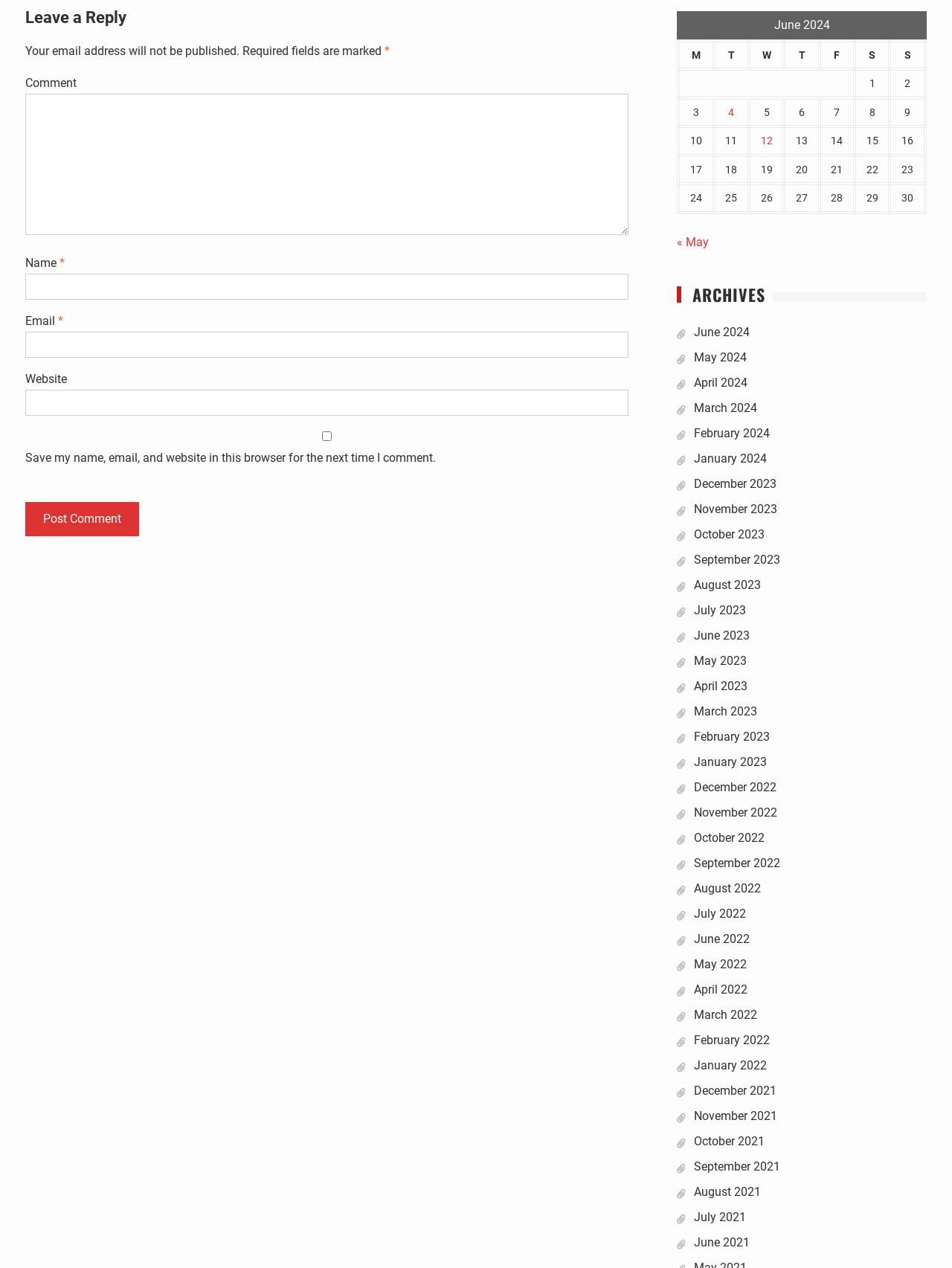Can you pinpoint the bounding box coordinates for the clickable element required for this instruction: "Leave a reply"? The coordinates should be four float numbers between 0 and 1, i.e., [left, top, right, bottom].

[0.027, 0.004, 0.66, 0.024]